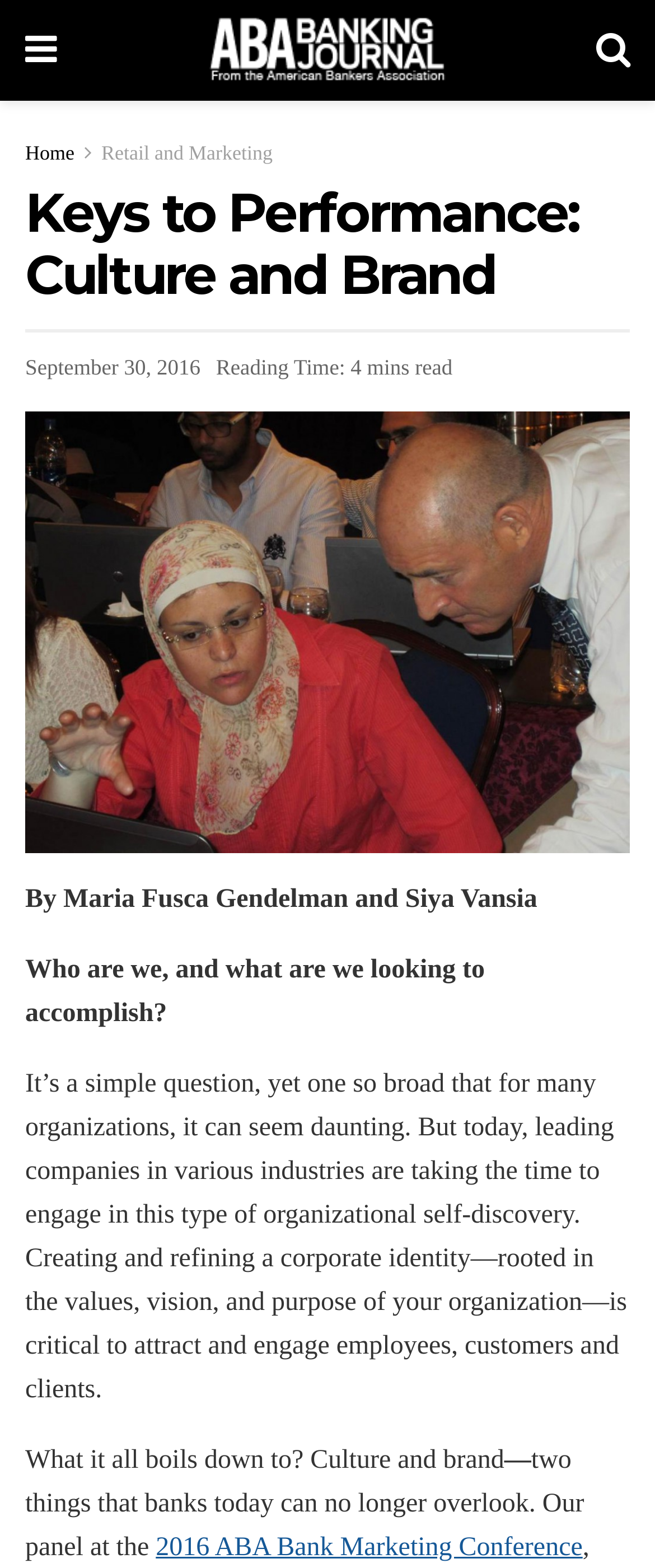Determine the bounding box coordinates for the HTML element mentioned in the following description: "Home". The coordinates should be a list of four floats ranging from 0 to 1, represented as [left, top, right, bottom].

[0.038, 0.09, 0.114, 0.105]